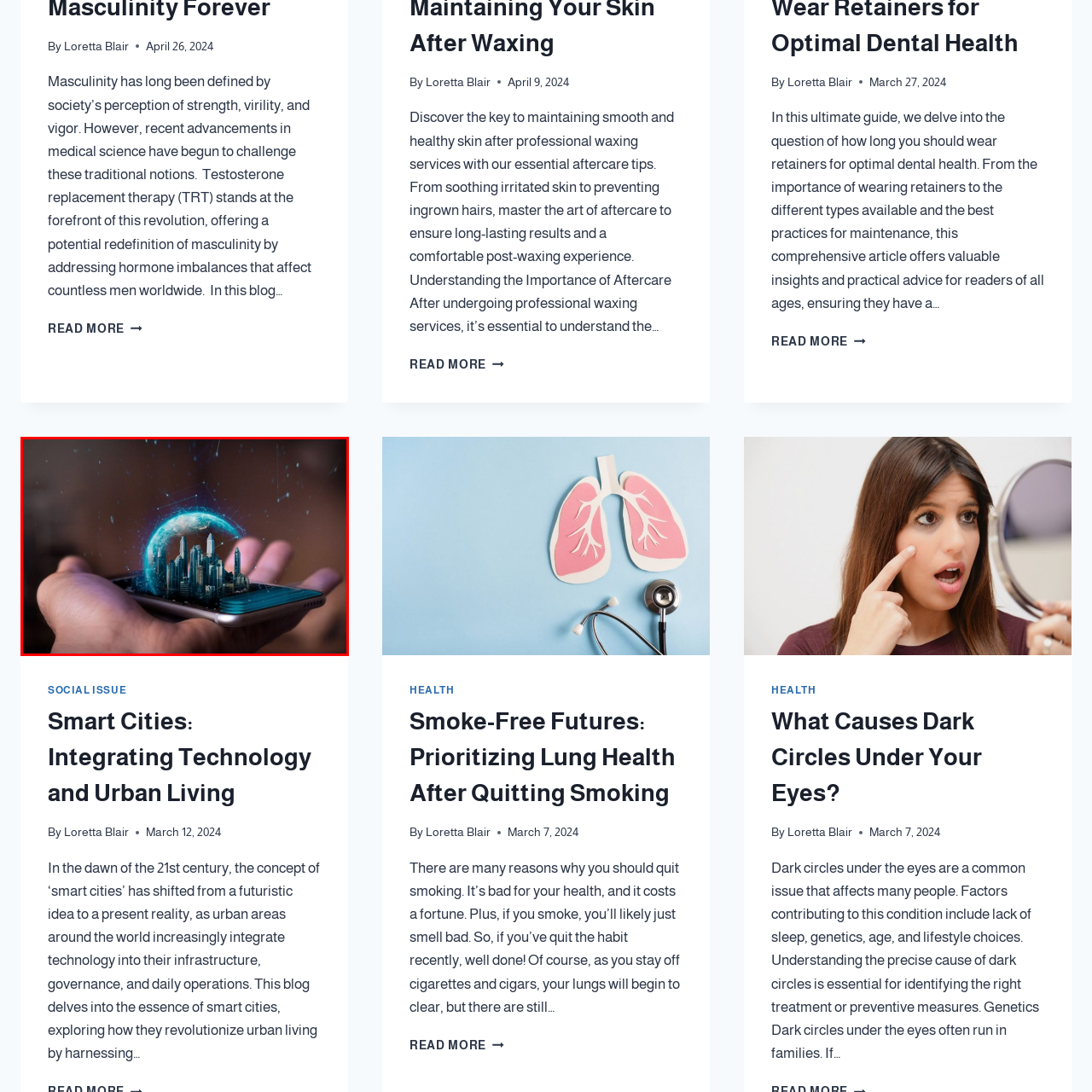What is the theme of the digital artwork?
Analyze the image enclosed by the red bounding box and reply with a one-word or phrase answer.

Urban evolution